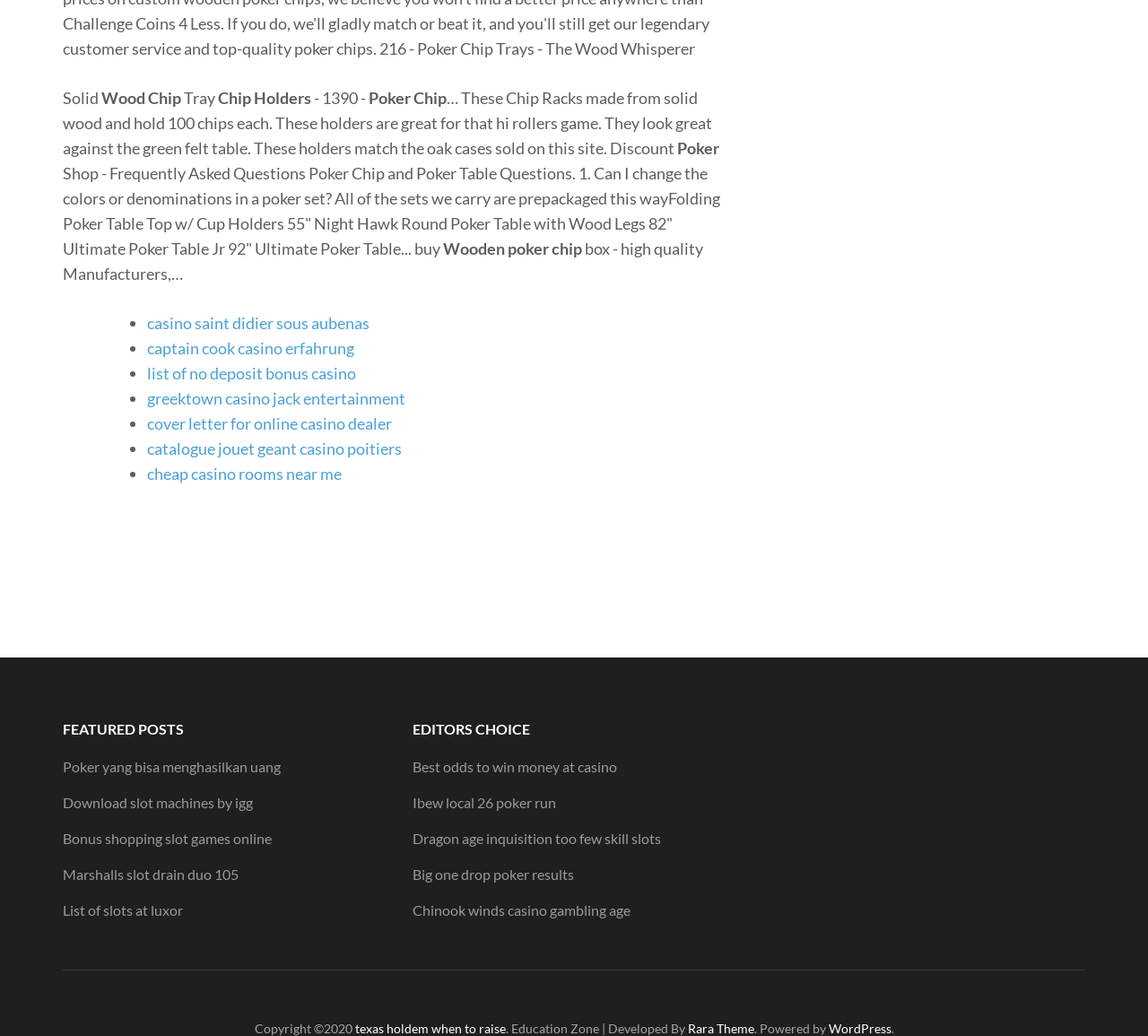Pinpoint the bounding box coordinates of the element that must be clicked to accomplish the following instruction: "Click on the link to learn about poker yang bisa menghasilkan uang". The coordinates should be in the format of four float numbers between 0 and 1, i.e., [left, top, right, bottom].

[0.055, 0.732, 0.245, 0.748]